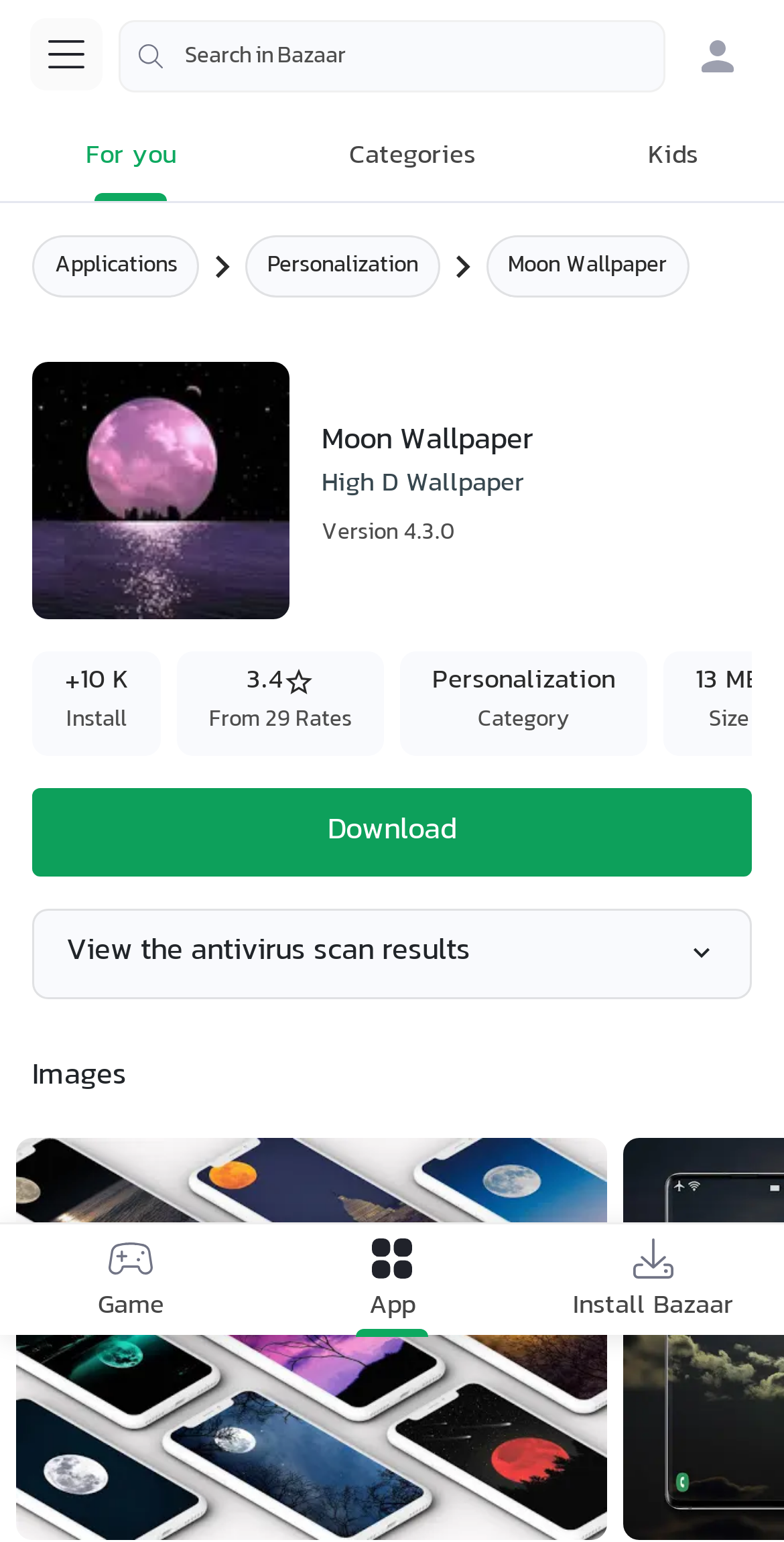Provide the bounding box coordinates of the area you need to click to execute the following instruction: "Login to Bazaar".

[0.869, 0.013, 0.962, 0.06]